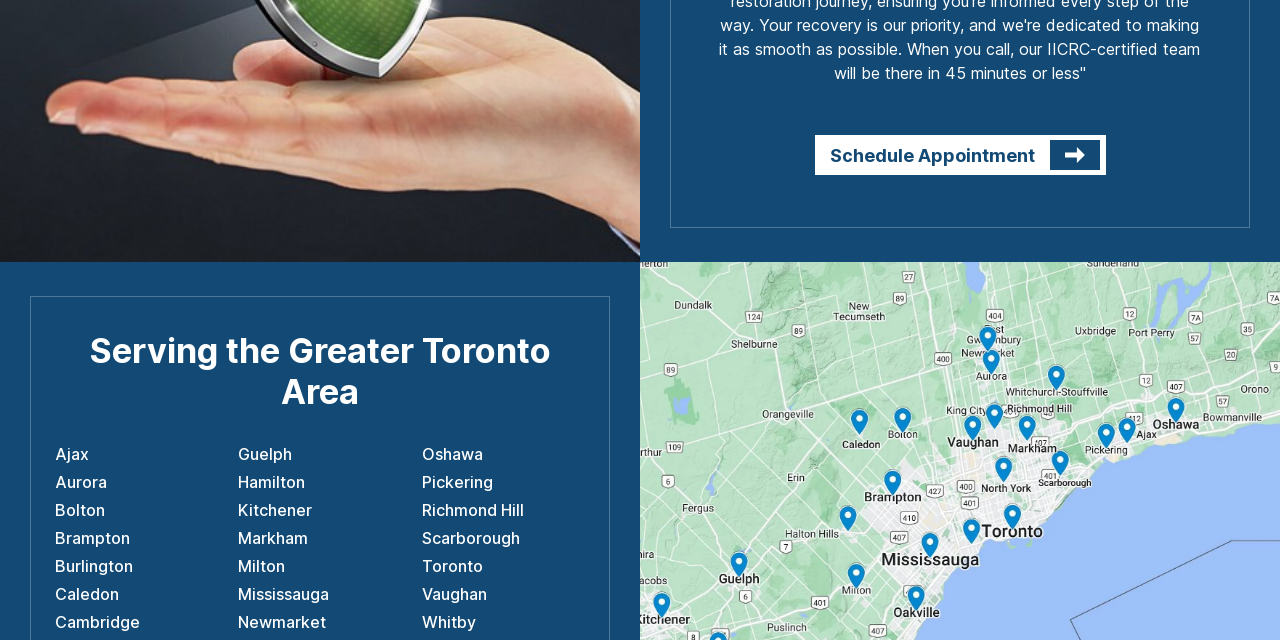Identify the bounding box coordinates of the HTML element based on this description: "title="North York"".

[0.77, 0.731, 0.79, 0.77]